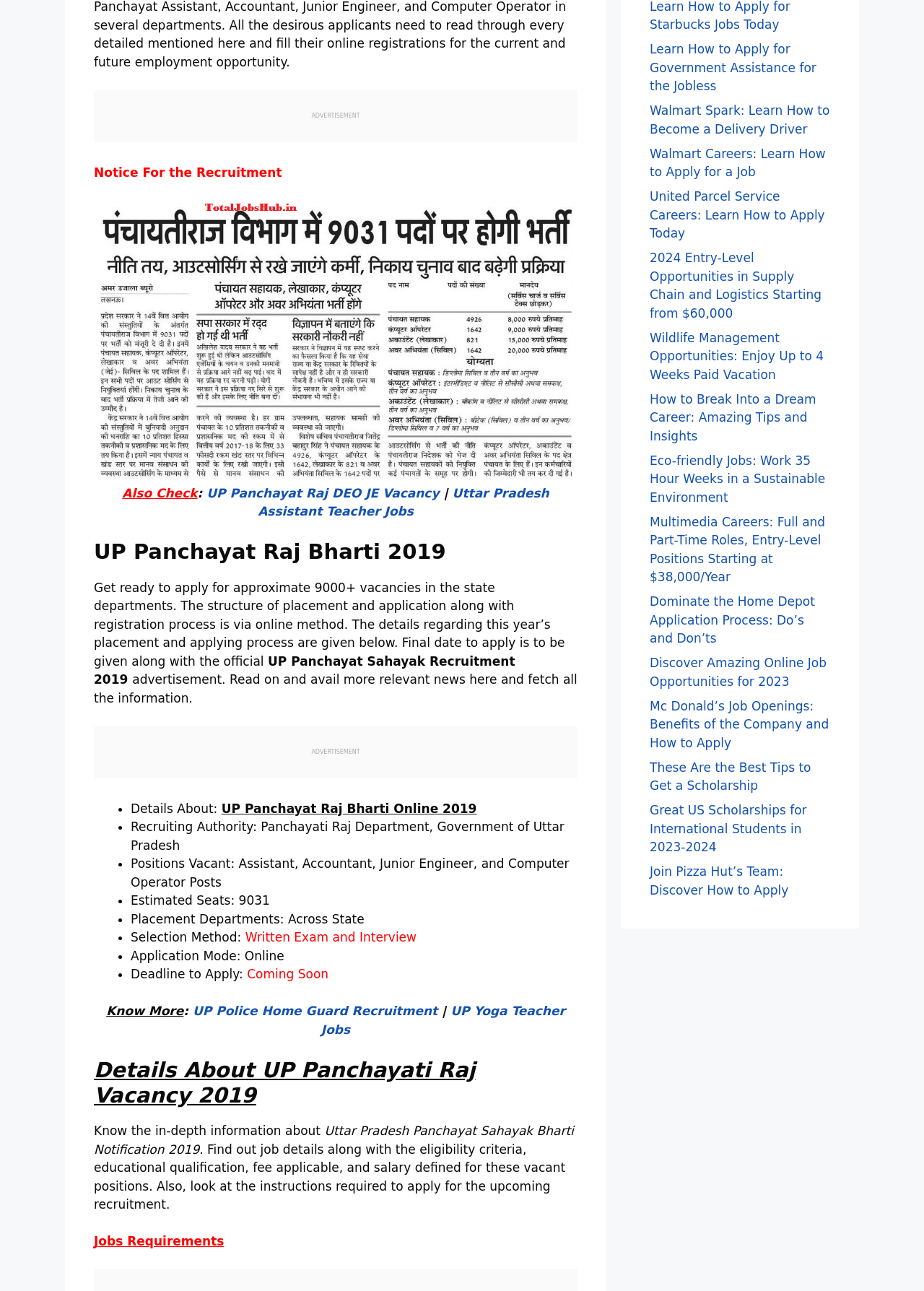Provide the bounding box coordinates of the HTML element this sentence describes: "UP Yoga Teacher Jobs". The bounding box coordinates consist of four float numbers between 0 and 1, i.e., [left, top, right, bottom].

[0.348, 0.778, 0.612, 0.803]